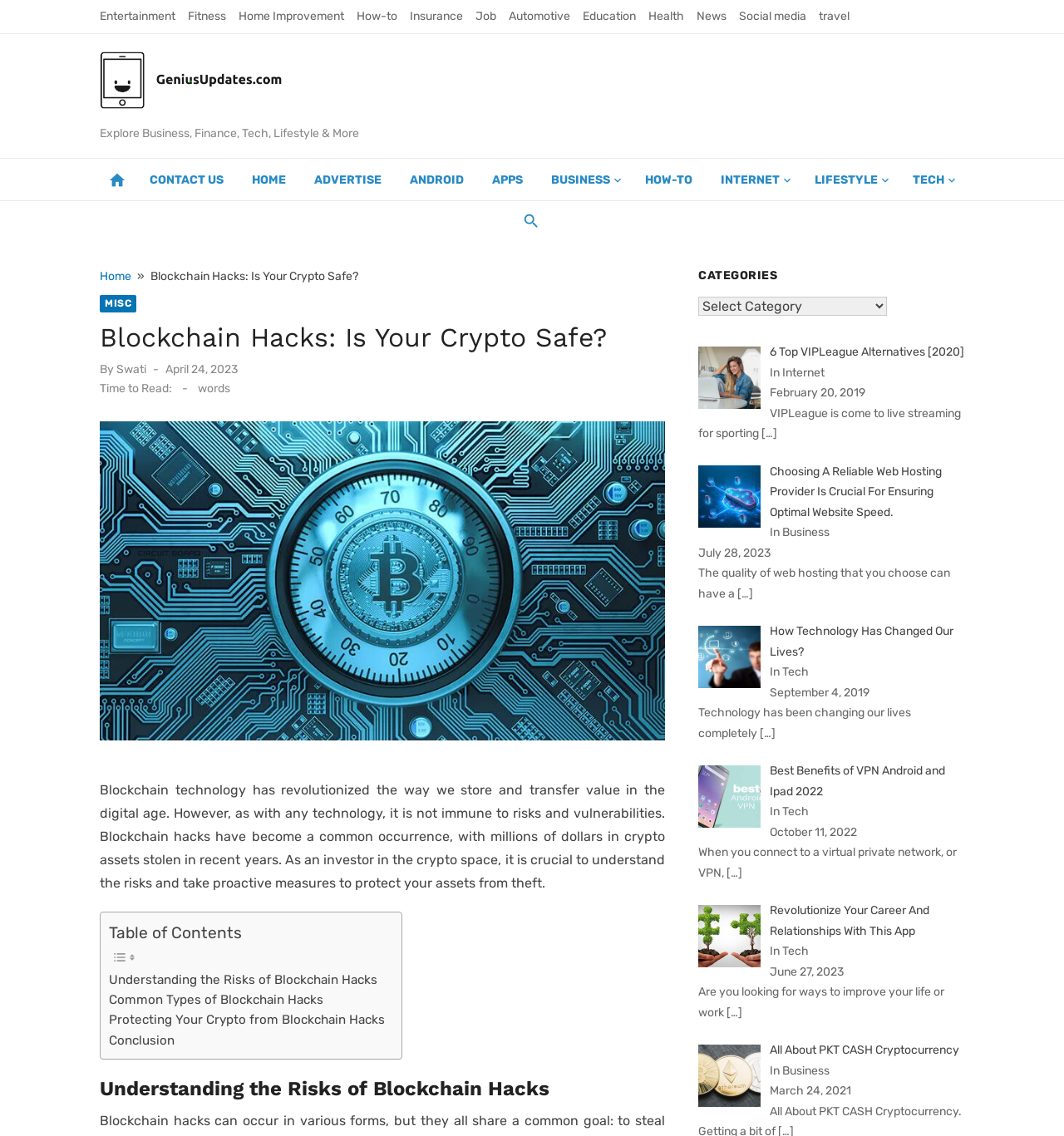Deliver a detailed narrative of the webpage's visual and textual elements.

This webpage is about Genius Updates, a platform that provides various articles and news on different topics. At the top, there is a navigation menu with links to different categories such as Entertainment, Fitness, Home Improvement, and more. Below the navigation menu, there is a logo of Genius Updates and a link to the home page.

The main content of the webpage is an article titled "Blockchain Hacks: Is Your Crypto Safe?" which discusses the risks and vulnerabilities of blockchain technology. The article is divided into sections, including "Understanding the Risks of Blockchain Hacks", "Common Types of Blockchain Hacks", and "Protecting Your Crypto from Blockchain Hacks". There is also a table of contents at the top of the article, allowing readers to easily navigate to different sections.

On the right side of the webpage, there is a section titled "CATEGORIES" which lists various categories such as Business, Finance, Tech, and Lifestyle. Below this section, there are several article previews, each with a title, a brief summary, and a link to the full article. These articles cover a range of topics, including web hosting, technology, and VPNs.

Overall, the webpage is well-organized and easy to navigate, with a clear hierarchy of content and a focus on providing informative articles and news to readers.